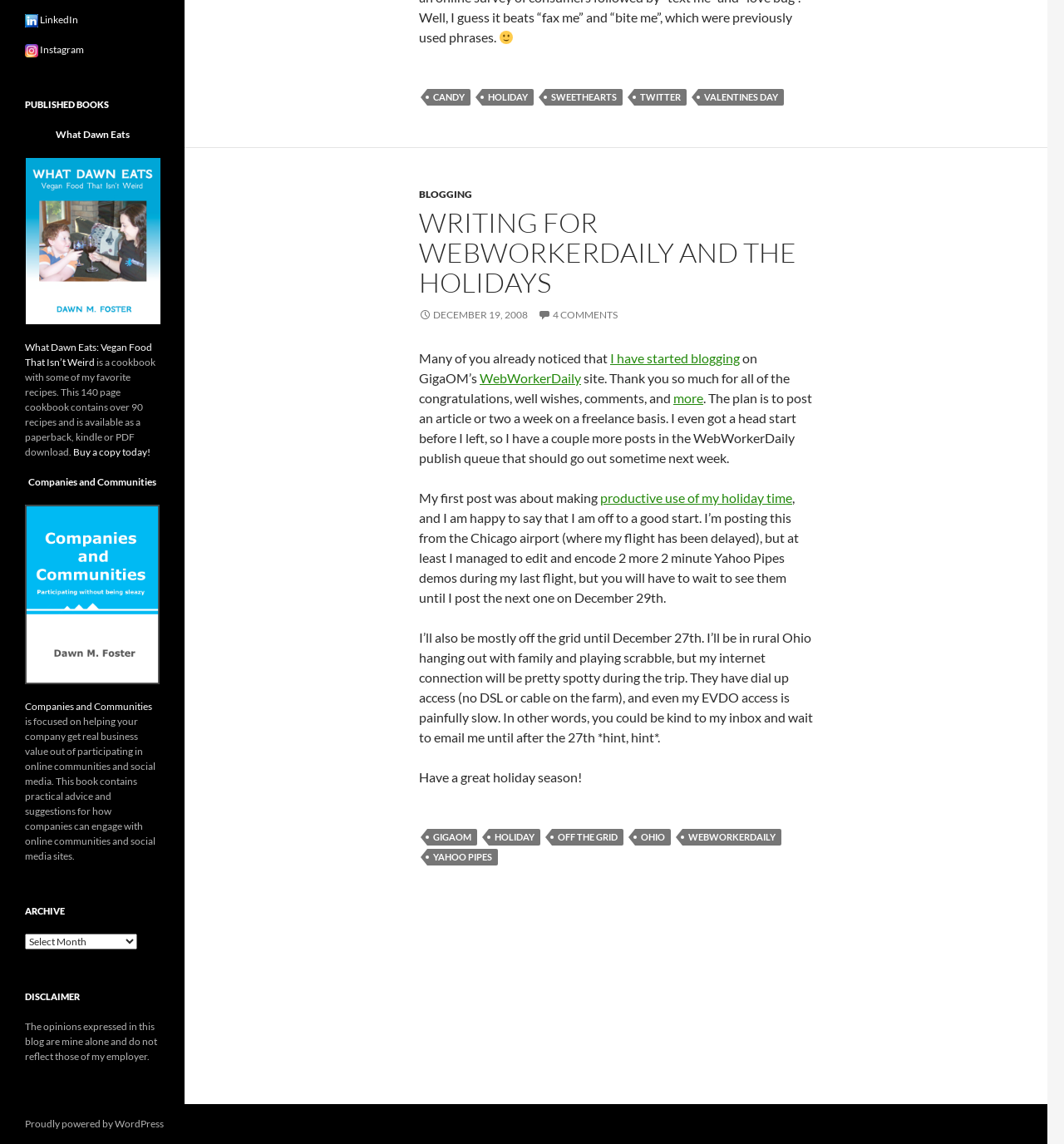Extract the bounding box coordinates for the UI element described as: "December 19, 2008".

[0.394, 0.27, 0.496, 0.281]